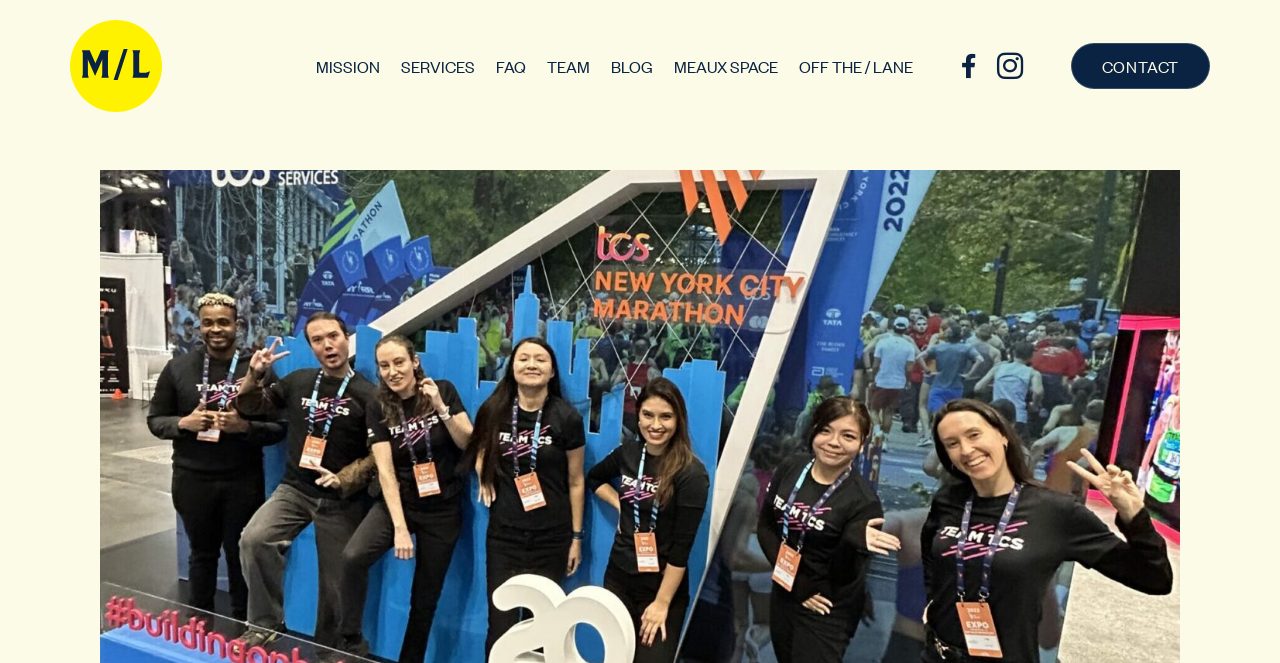Identify the bounding box coordinates for the UI element that matches this description: "Team".

[0.427, 0.083, 0.461, 0.116]